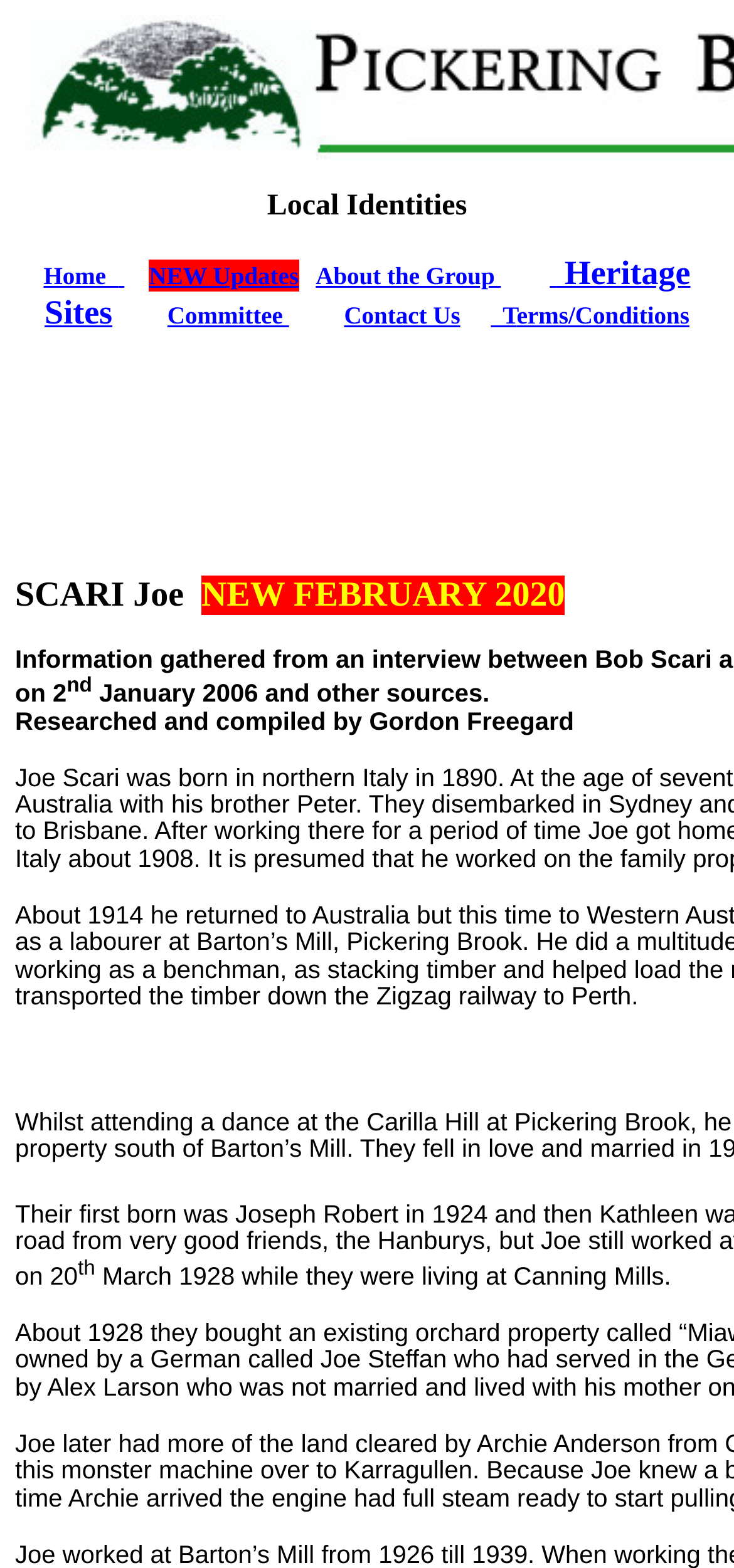What is the date mentioned on the webpage?
Utilize the image to construct a detailed and well-explained answer.

The date mentioned on the webpage is 'January 2006 and other sources', which is located at the bottom of the webpage.